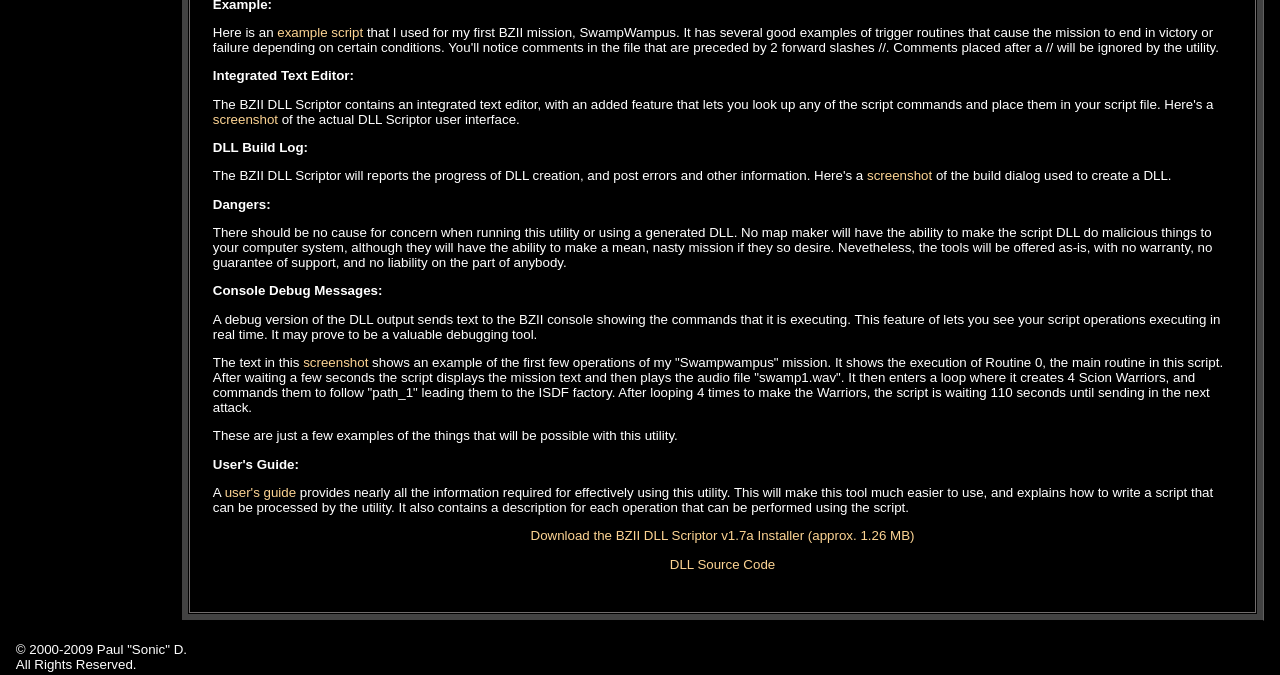Provide the bounding box coordinates for the UI element described in this sentence: "screenshot". The coordinates should be four float values between 0 and 1, i.e., [left, top, right, bottom].

[0.237, 0.526, 0.288, 0.548]